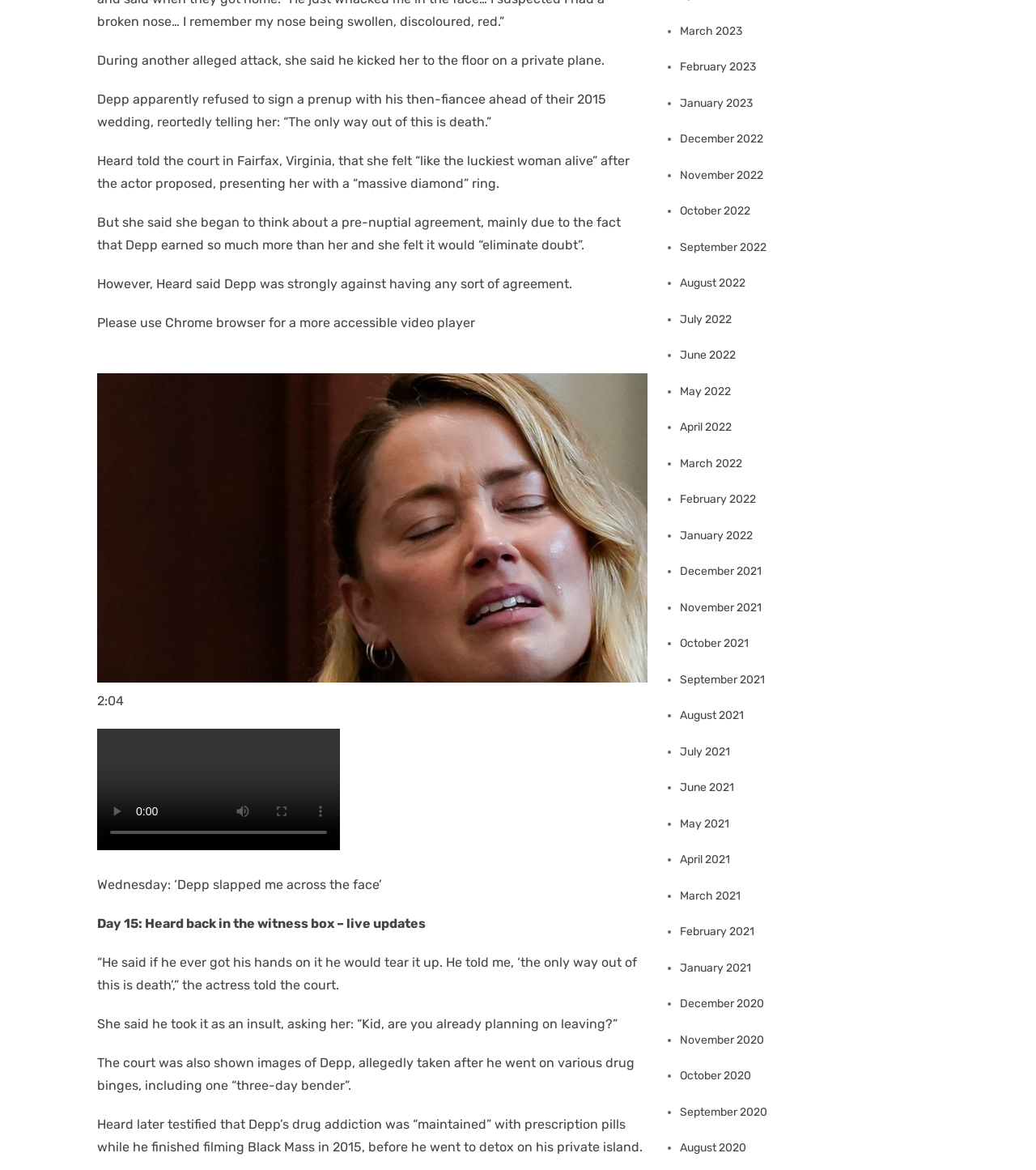Determine the bounding box coordinates of the clickable region to follow the instruction: "select March 2023".

[0.656, 0.021, 0.716, 0.032]